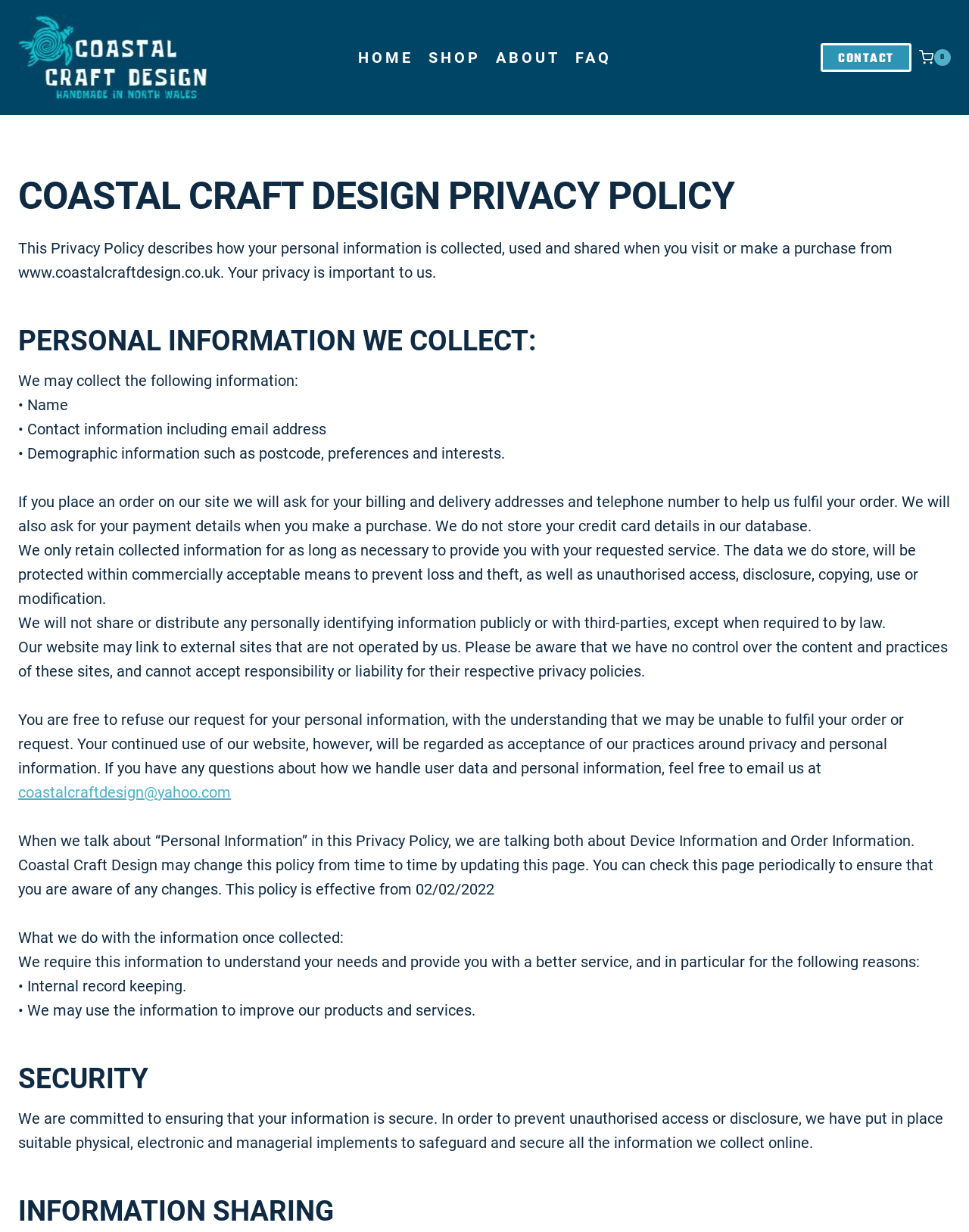Determine the bounding box coordinates for the UI element with the following description: "alt="Coastal Craft Design North wales"". The coordinates should be four float numbers between 0 and 1, represented as [left, top, right, bottom].

[0.019, 0.012, 0.214, 0.081]